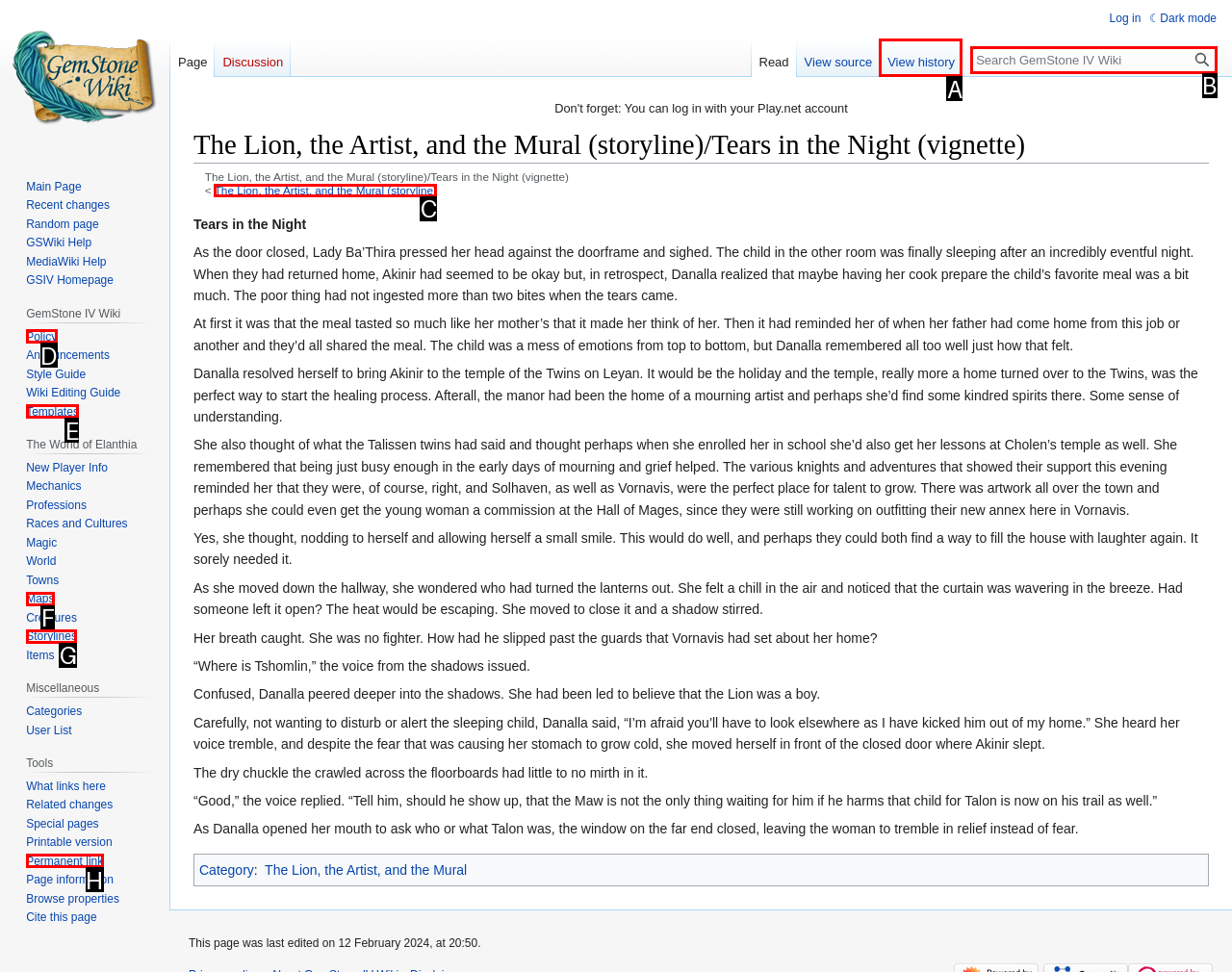Point out the HTML element I should click to achieve the following: View history Reply with the letter of the selected element.

A